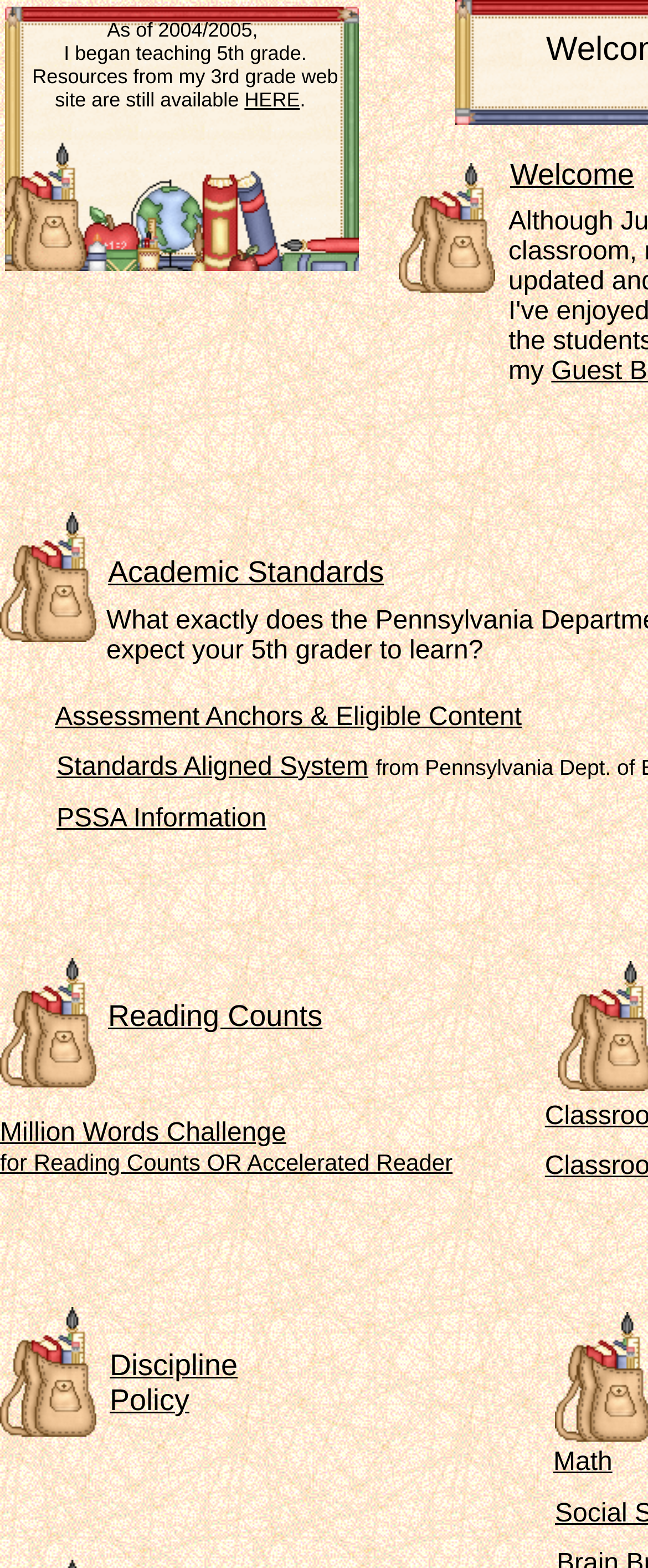Please locate the bounding box coordinates of the region I need to click to follow this instruction: "Click on the link to calculate stock account growth".

None